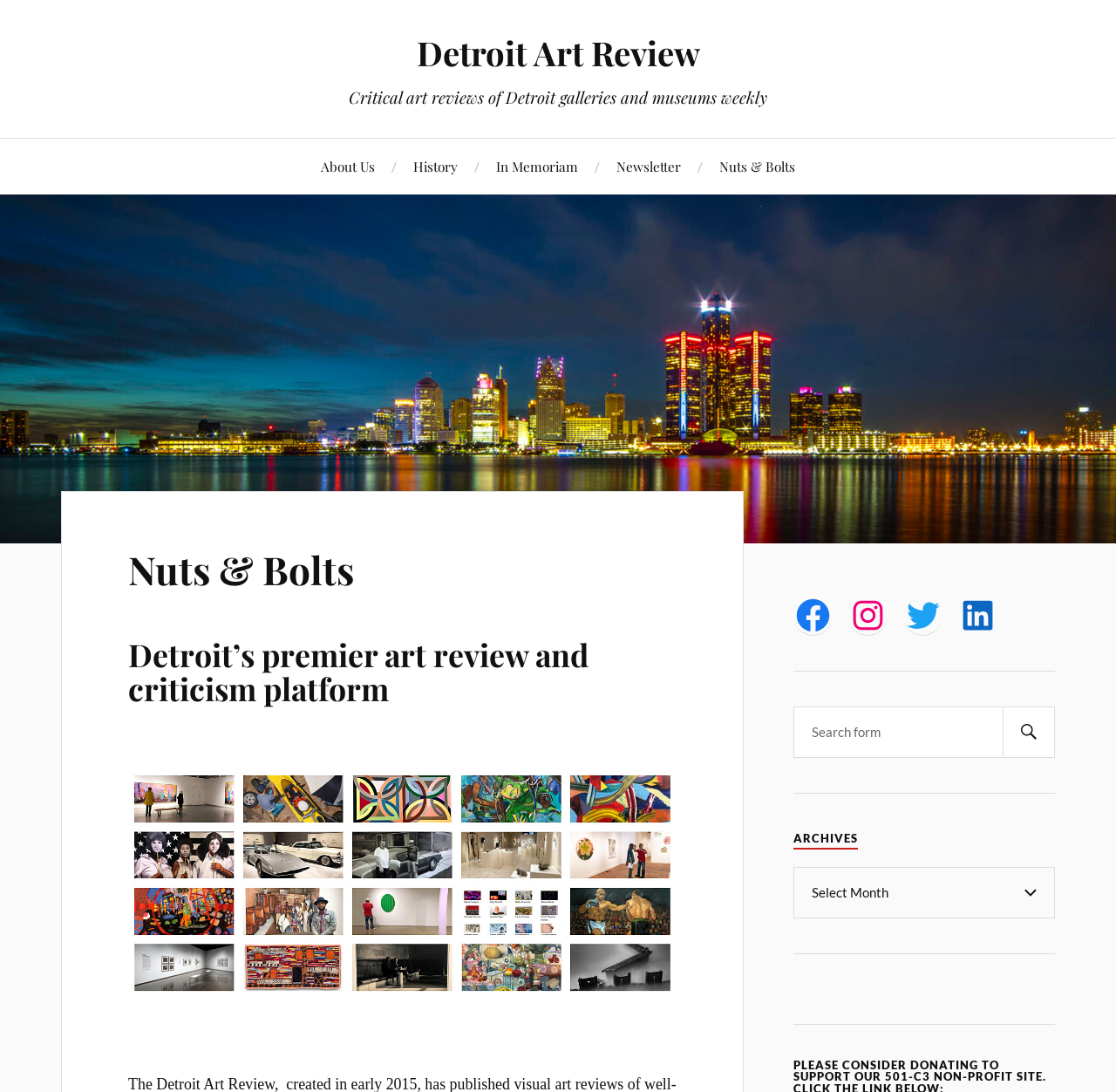Please find the bounding box for the following UI element description. Provide the coordinates in (top-left x, top-left y, bottom-right x, bottom-right y) format, with values between 0 and 1: Search

[0.898, 0.647, 0.945, 0.694]